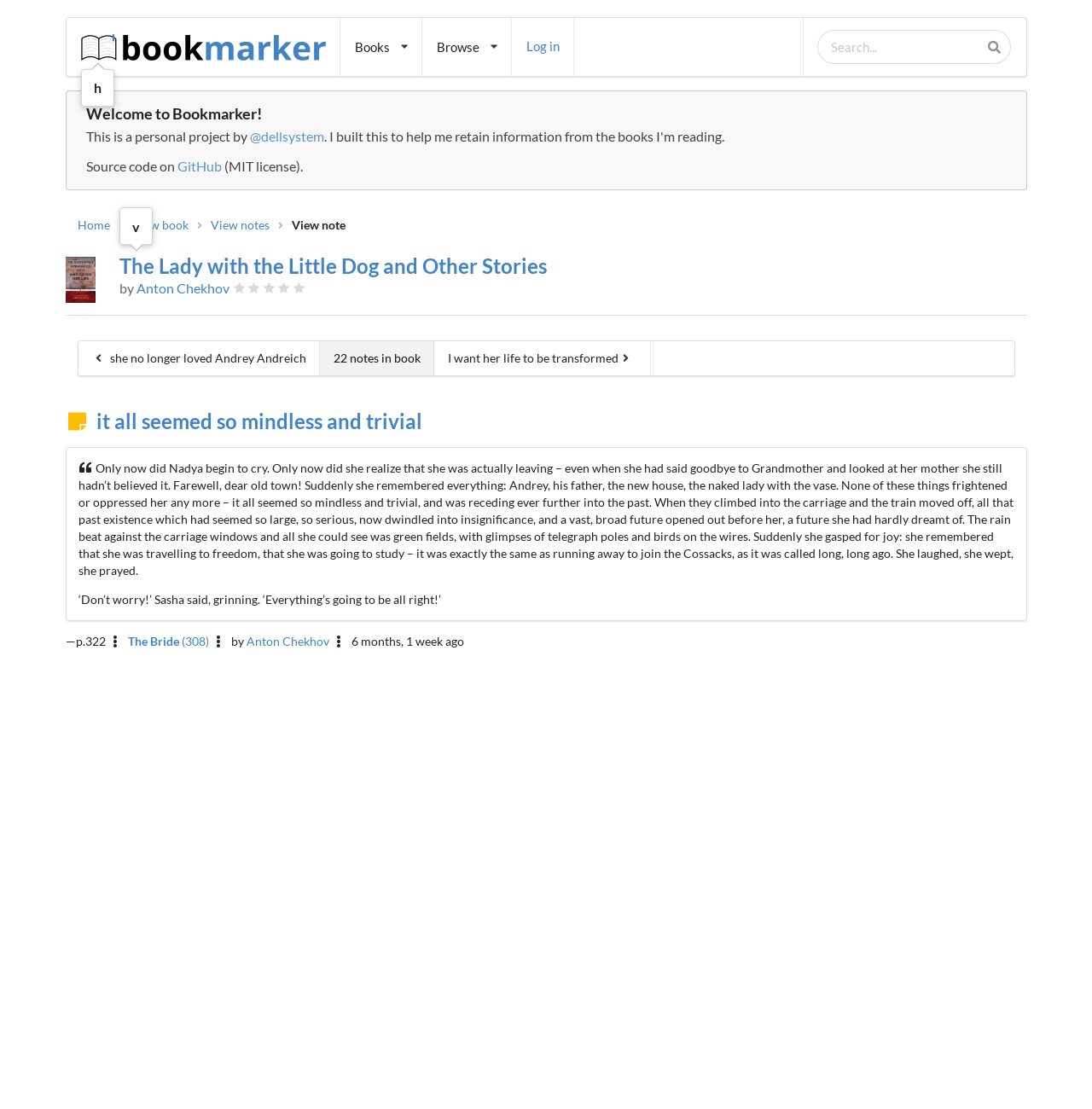Given the element description Home, specify the bounding box coordinates of the corresponding UI element in the format (top-left x, top-left y, bottom-right x, bottom-right y). All values must be between 0 and 1.

[0.071, 0.198, 0.1, 0.209]